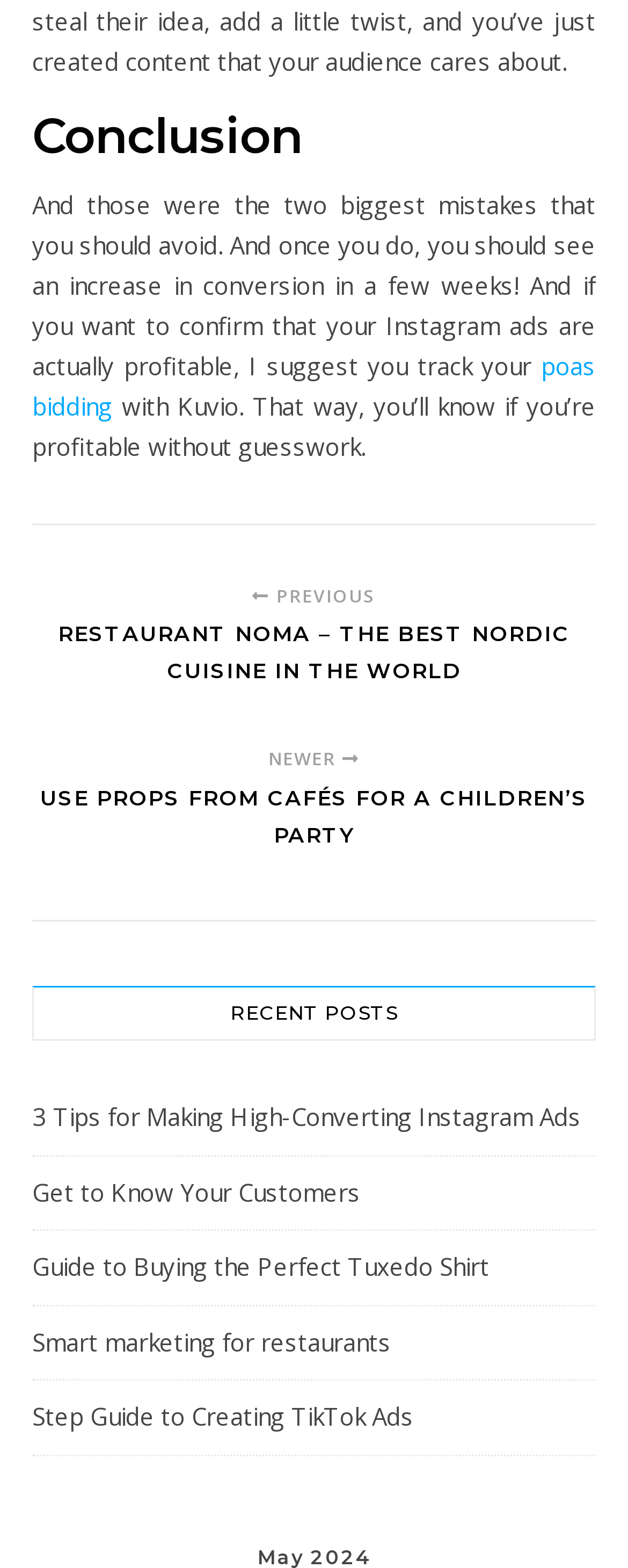Given the element description 0, predict the bounding box coordinates for the UI element in the webpage screenshot. The format should be (top-left x, top-left y, bottom-right x, bottom-right y), and the values should be between 0 and 1.

None